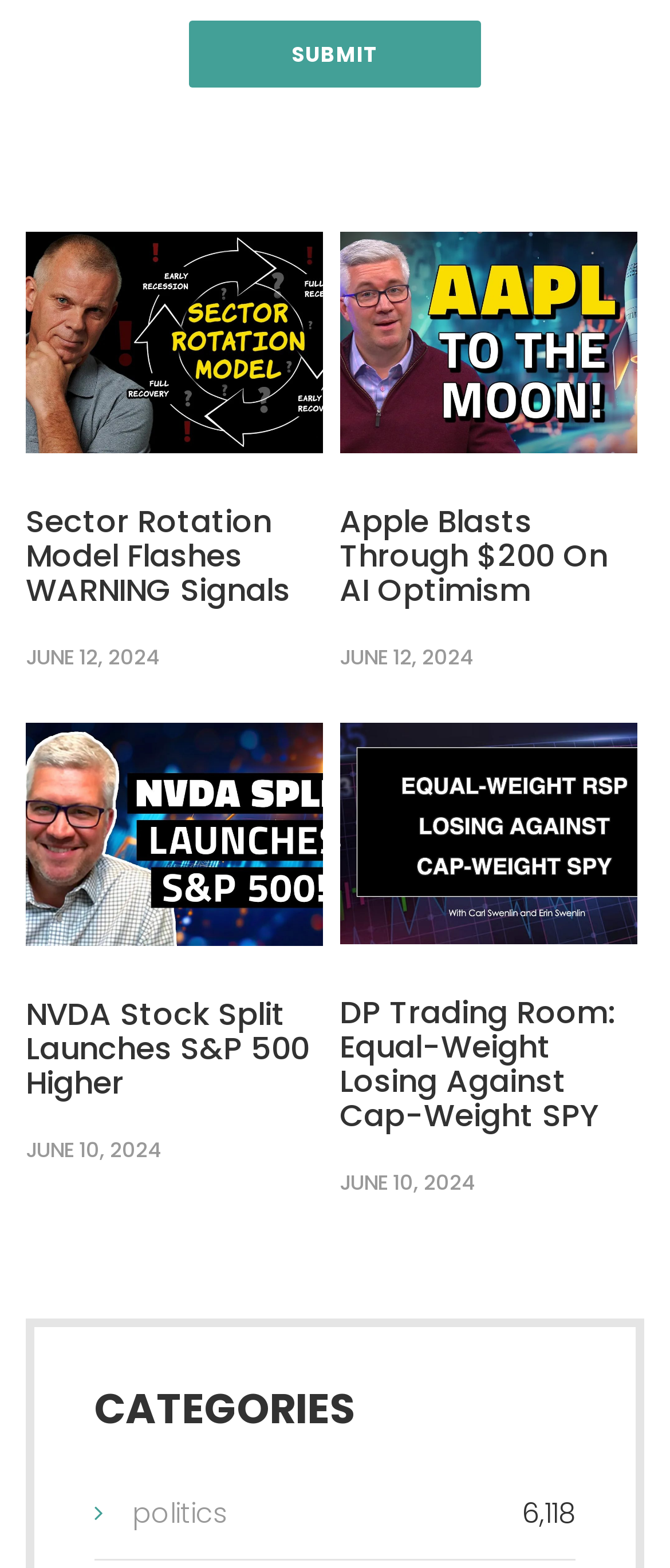Using the details in the image, give a detailed response to the question below:
How many images are on the left side of the webpage?

There are three image elements with bounding box coordinates [0.038, 0.148, 0.482, 0.289], [0.038, 0.461, 0.482, 0.603], and [0.038, 0.636, 0.482, 0.702] on the left side of the webpage.